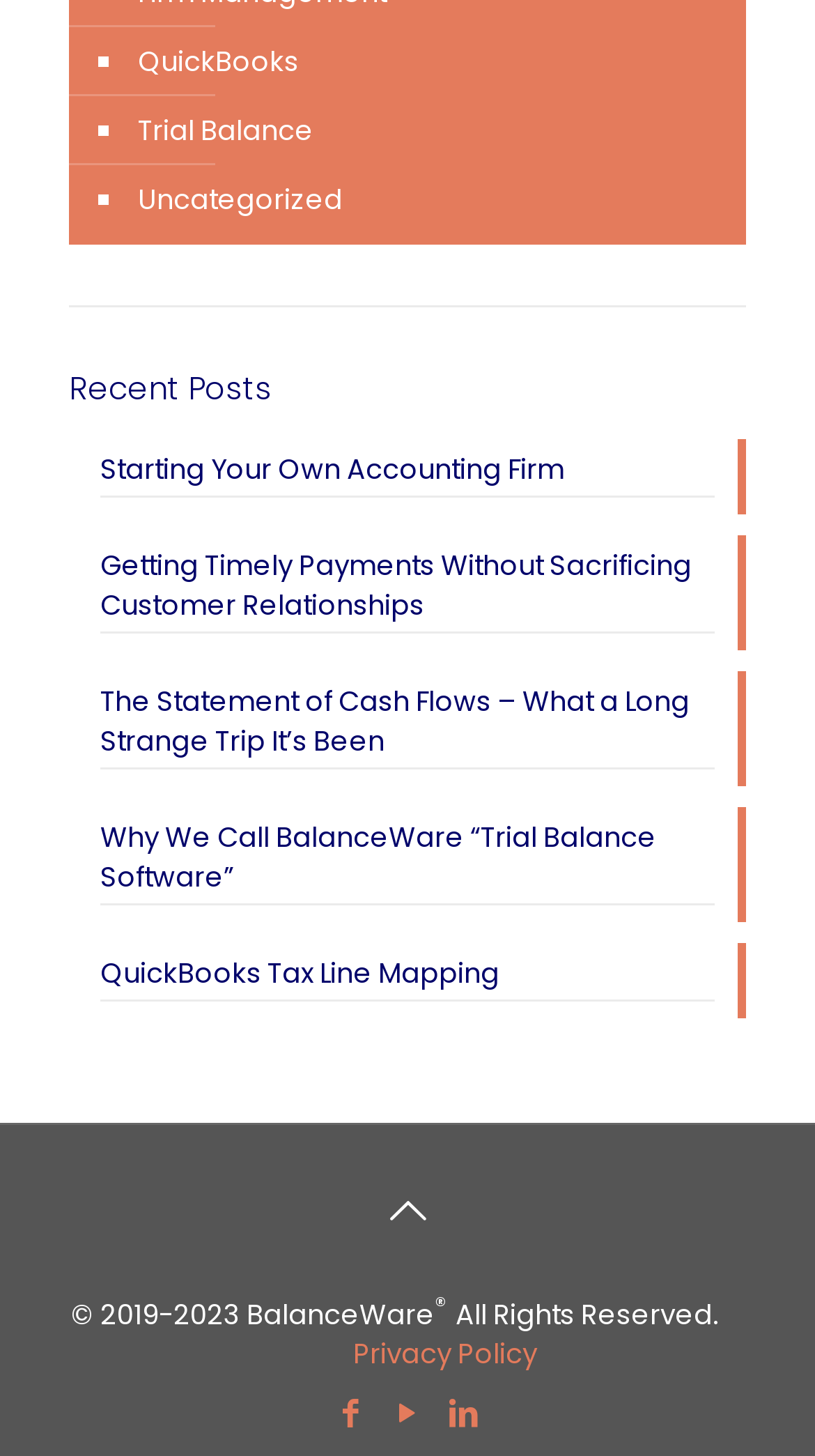Give a one-word or one-phrase response to the question: 
What is the year of copyright?

2019-2023